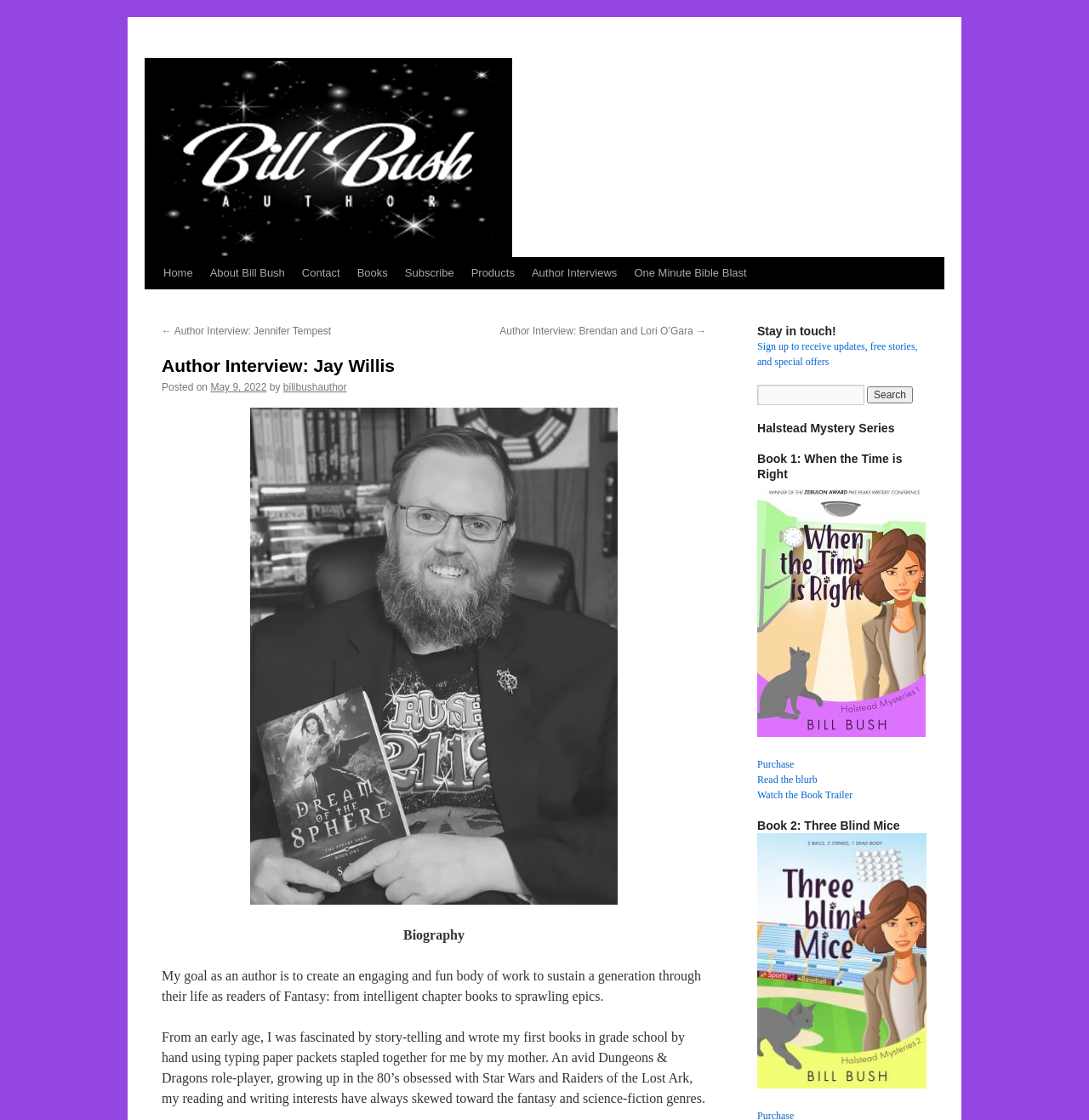Based on the description "← Author Interview: Jennifer Tempest", find the bounding box of the specified UI element.

[0.148, 0.29, 0.304, 0.301]